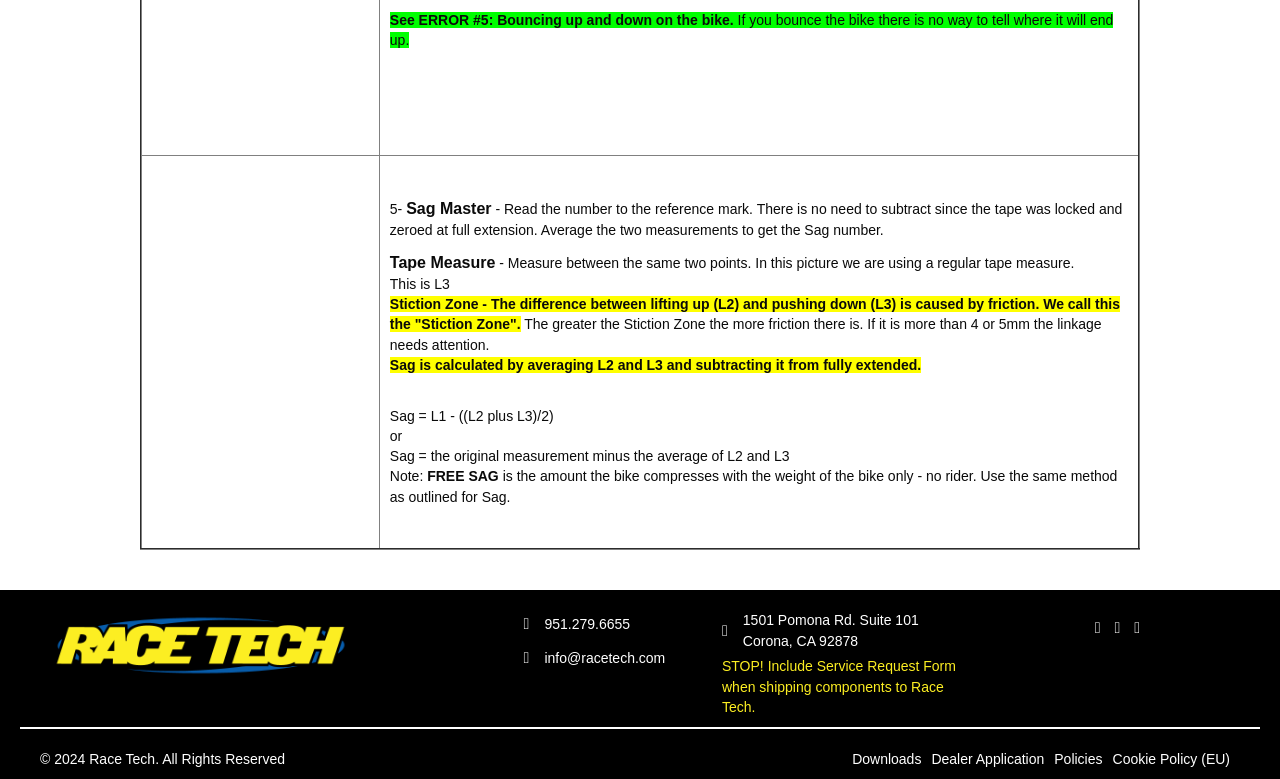What is the warning about when shipping components?
Based on the image, provide your answer in one word or phrase.

Include Service Request Form